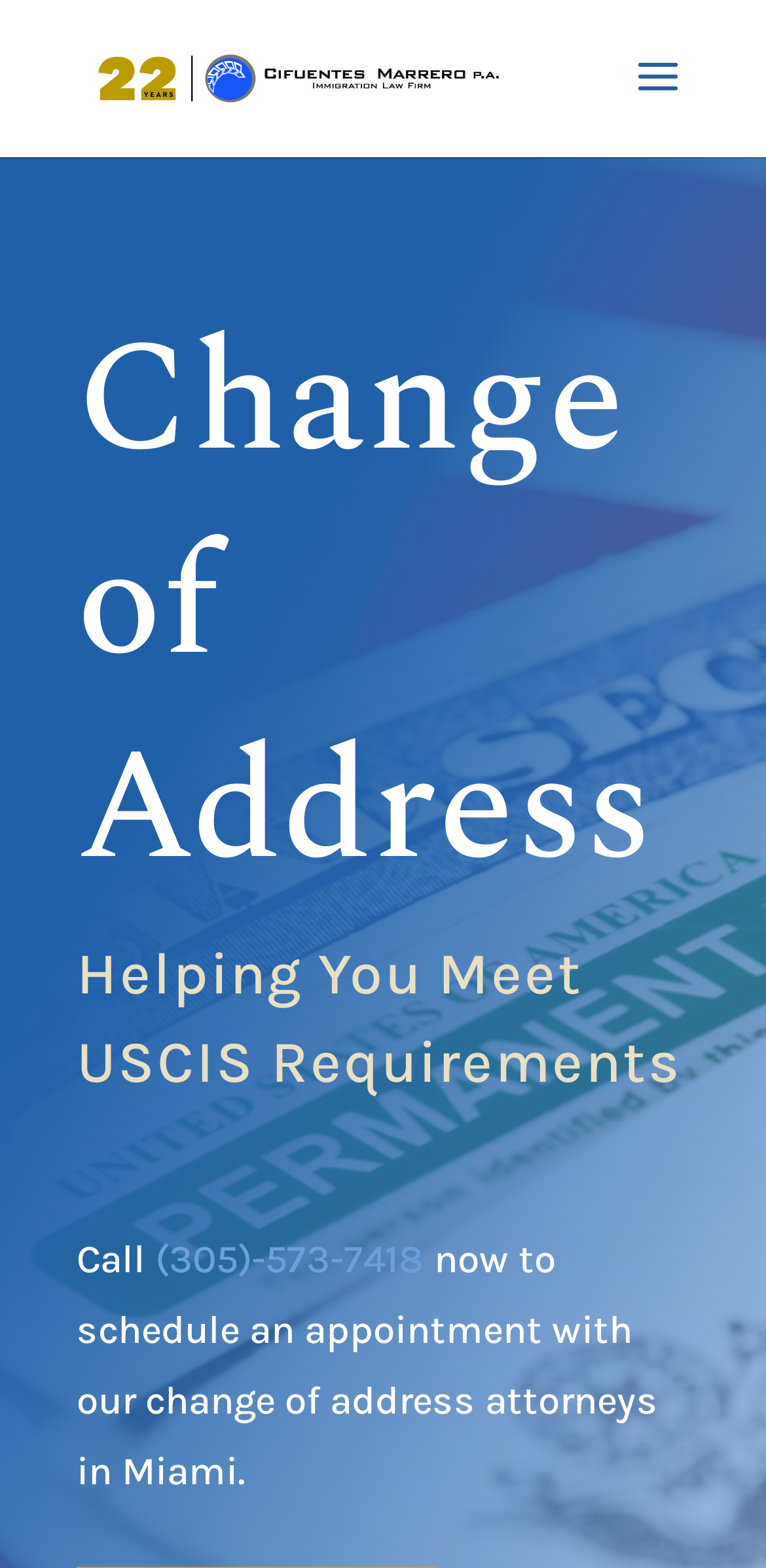Give a concise answer using only one word or phrase for this question:
What is the phone number to schedule an appointment?

(305)-573-7418